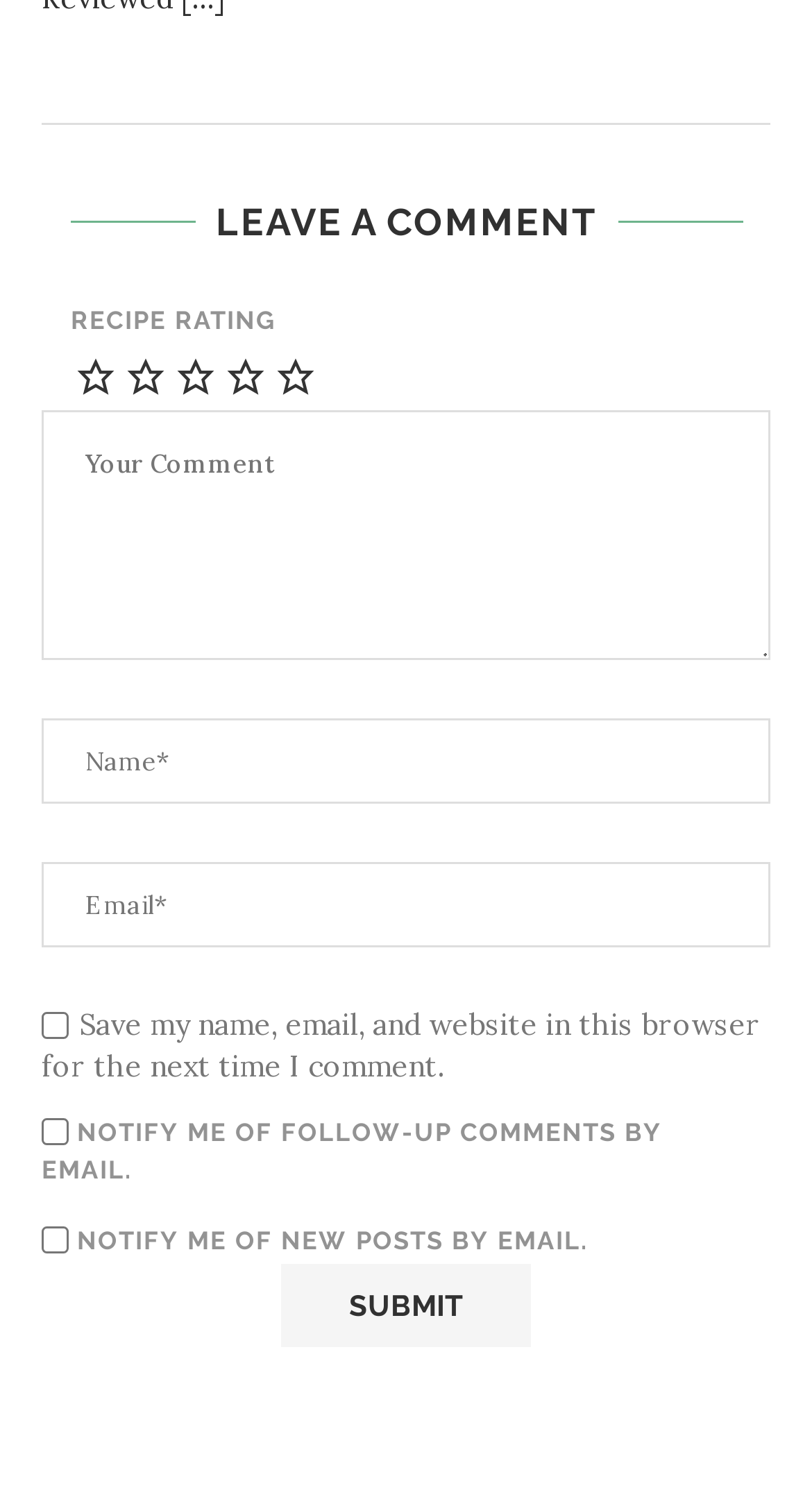Locate the bounding box coordinates of the area that needs to be clicked to fulfill the following instruction: "Rate this recipe 5 out of 5 stars". The coordinates should be in the format of four float numbers between 0 and 1, namely [left, top, right, bottom].

[0.341, 0.234, 0.403, 0.267]